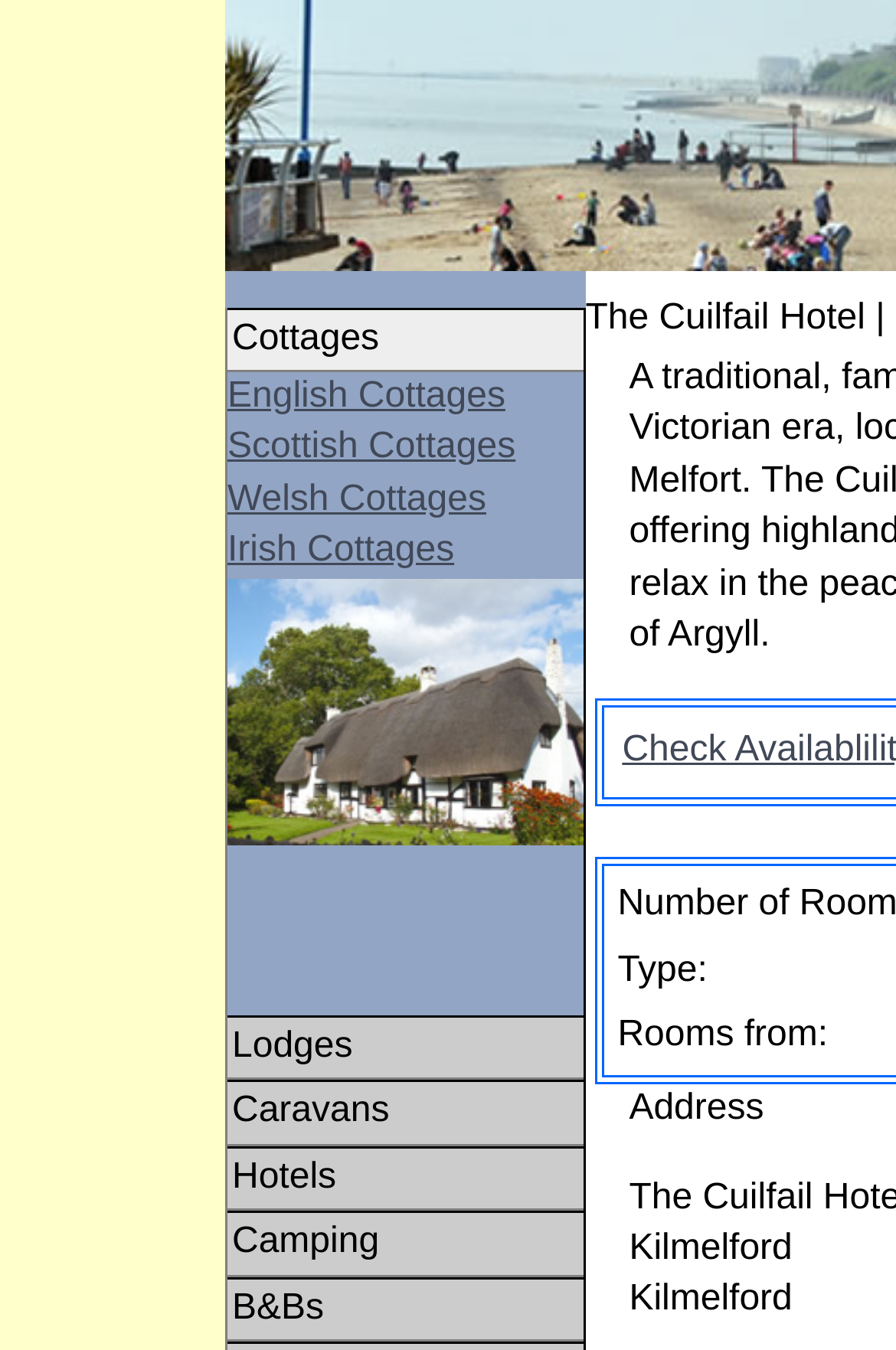Please find the bounding box coordinates of the element that must be clicked to perform the given instruction: "Browse English Camping". The coordinates should be four float numbers from 0 to 1, i.e., [left, top, right, bottom].

[0.254, 0.949, 0.564, 0.978]